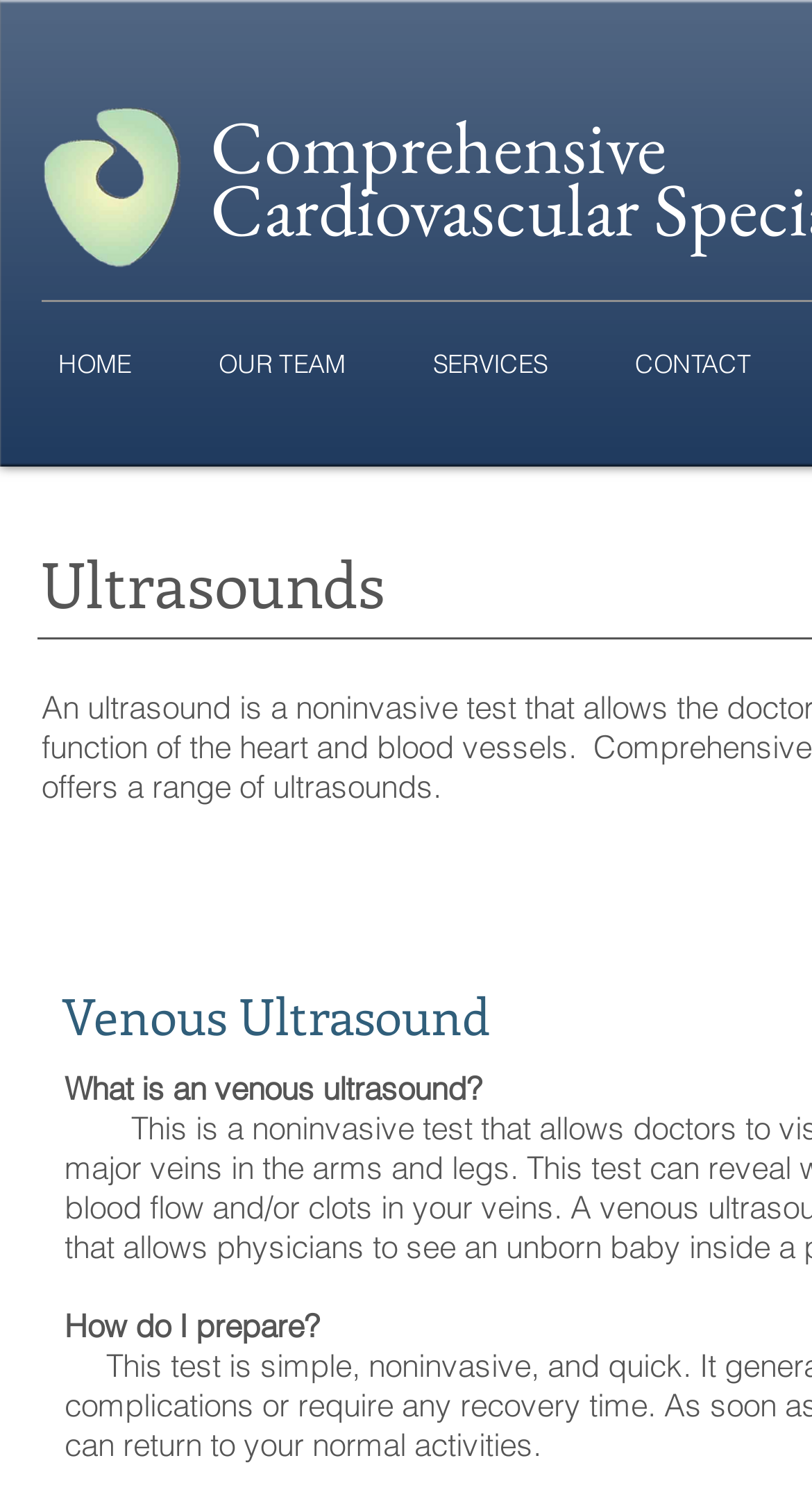Give a full account of the webpage's elements and their arrangement.

The webpage is about Venous Ultrasound, with a green heart logo at the top left corner. Below the logo, there is a navigation menu with four links: HOME, OUR TEAM, SERVICES, and CONTACT, arranged horizontally from left to right. 

The main content of the webpage is divided into three sections. The first section has a heading "Venous Ultrasound" at the top, followed by a paragraph of text that answers the question "What is an venous ultrasound?". 

Below this section, there is another section with a heading "How do I prepare?" which likely provides information on preparation for the ultrasound procedure.